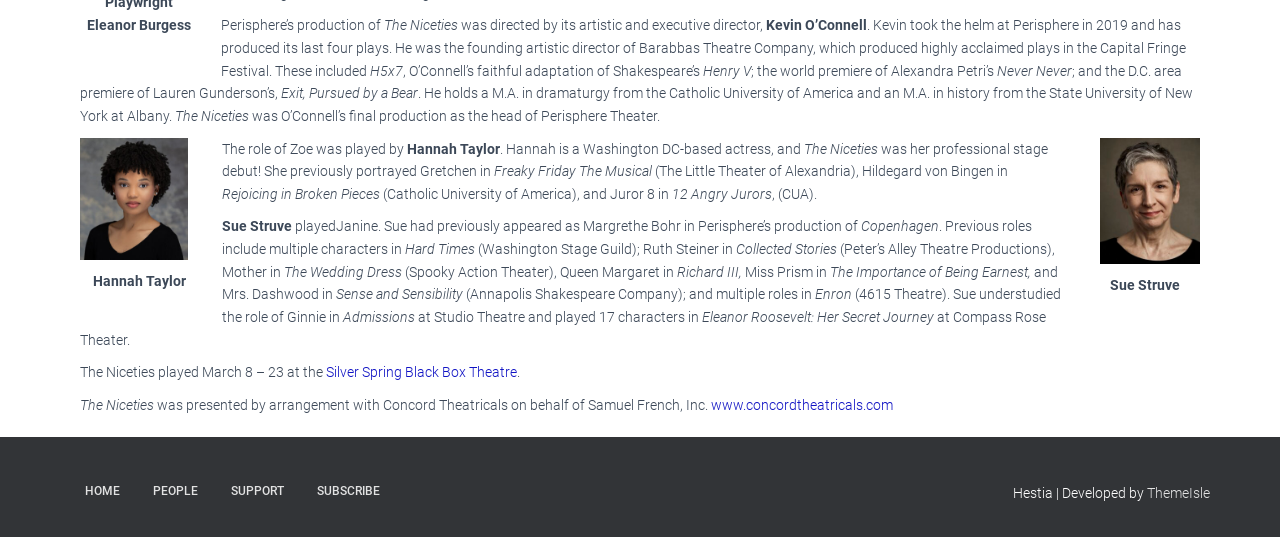Provide a one-word or short-phrase response to the question:
What was Hannah Taylor's professional stage debut?

The Niceties